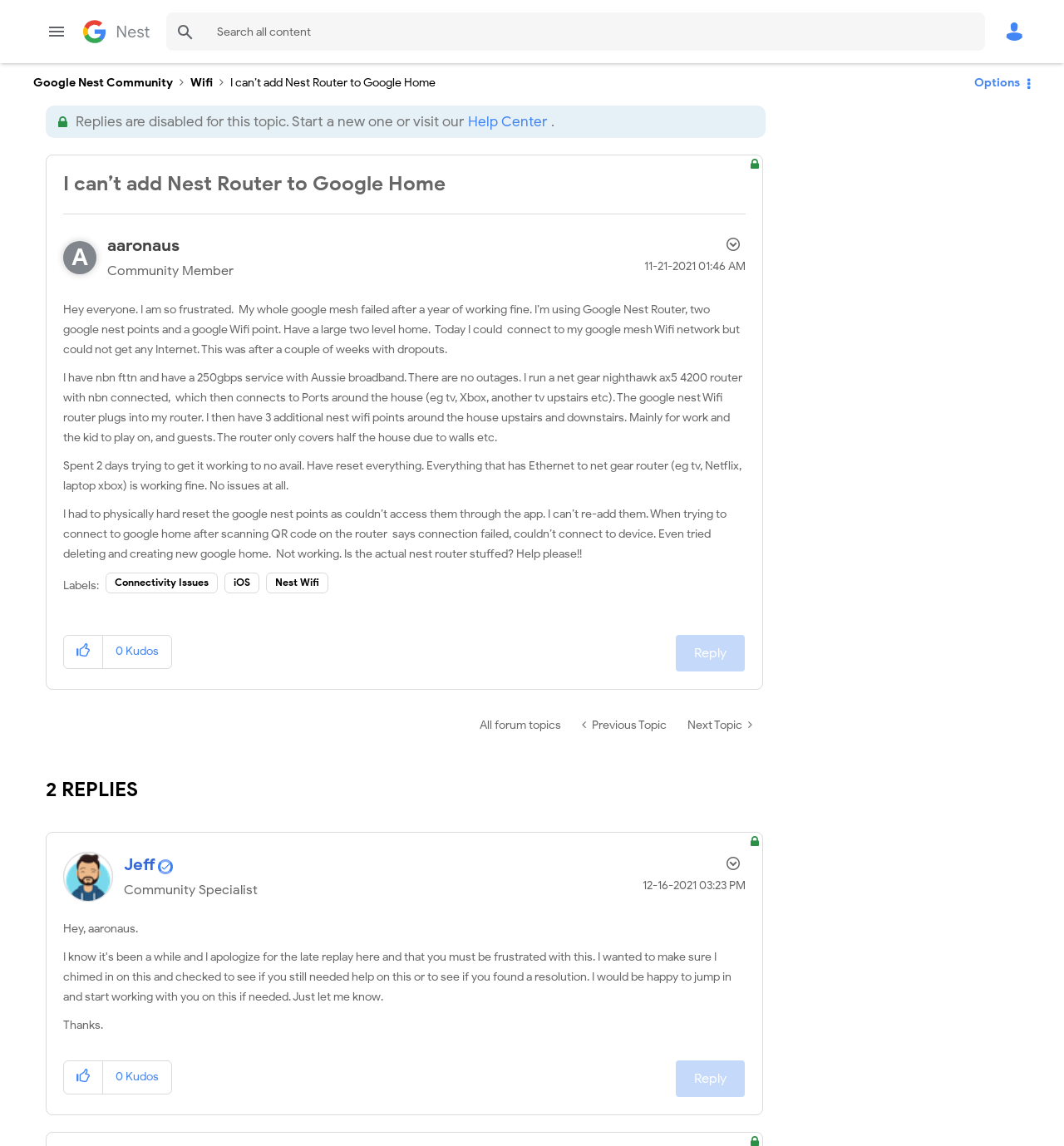Kindly provide the bounding box coordinates of the section you need to click on to fulfill the given instruction: "View profile of aaronaus".

[0.101, 0.205, 0.169, 0.223]